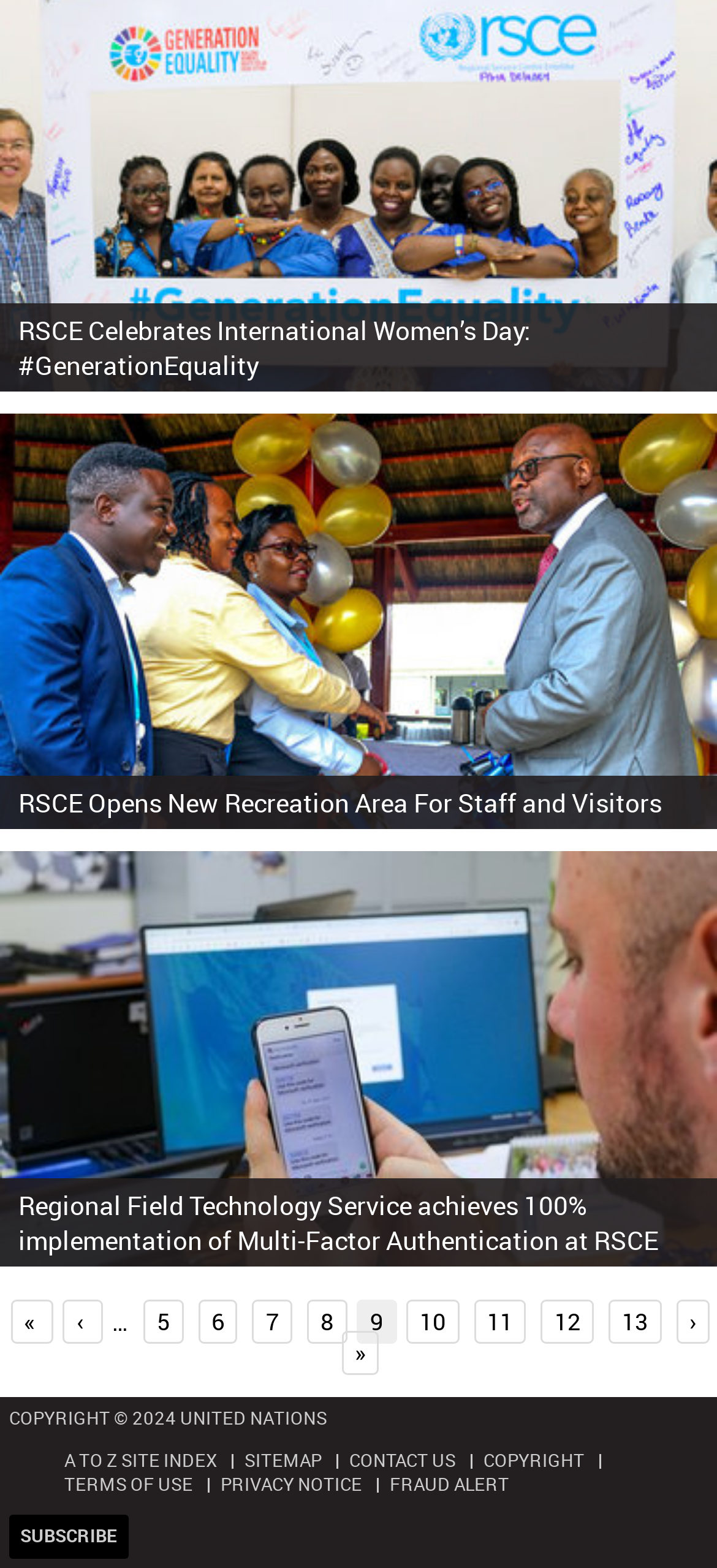Pinpoint the bounding box coordinates of the area that should be clicked to complete the following instruction: "Contact us". The coordinates must be given as four float numbers between 0 and 1, i.e., [left, top, right, bottom].

[0.487, 0.923, 0.636, 0.938]